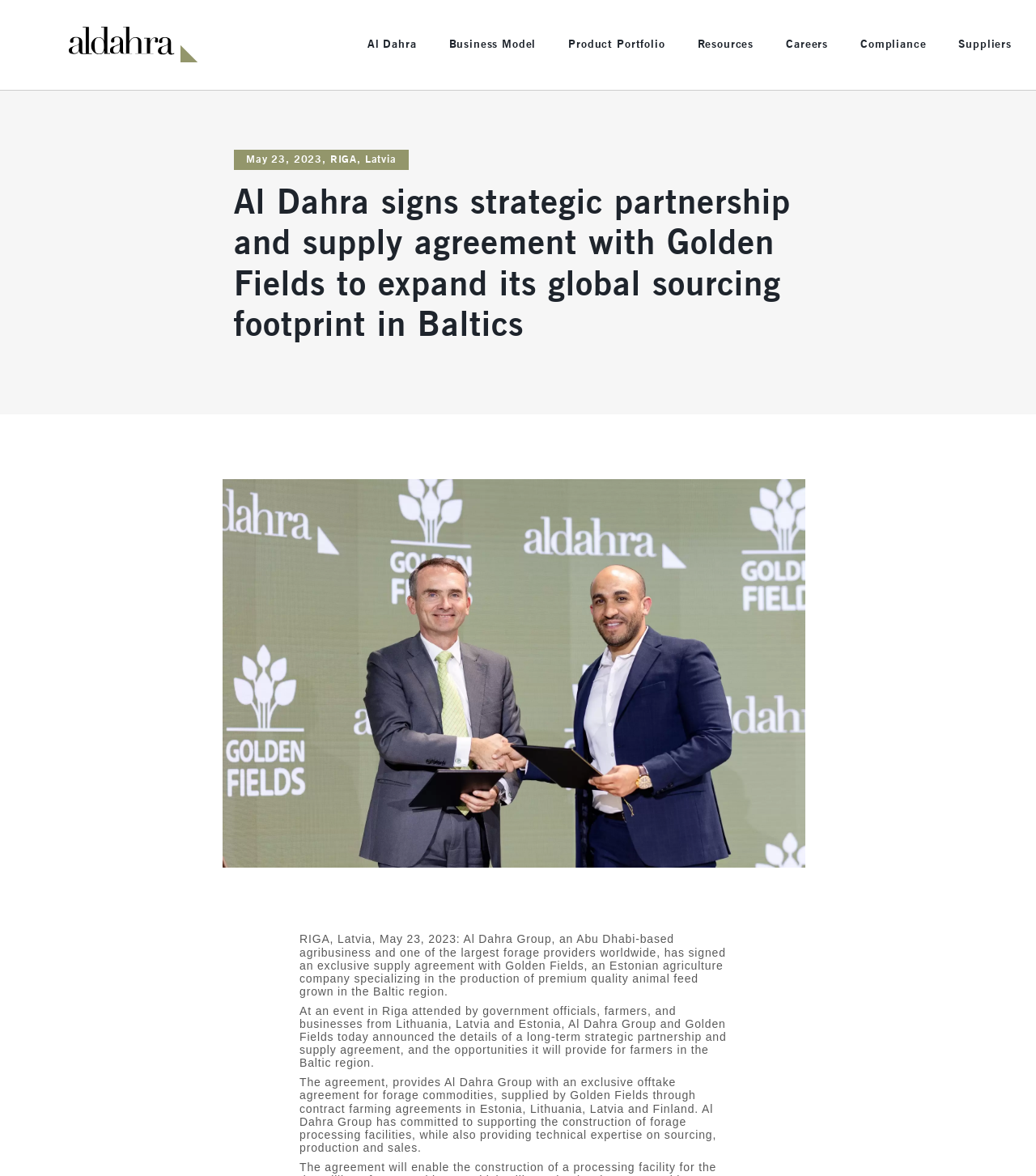Determine the bounding box coordinates for the UI element matching this description: "Grains & Specialty Crops".

[0.253, 0.135, 0.395, 0.148]